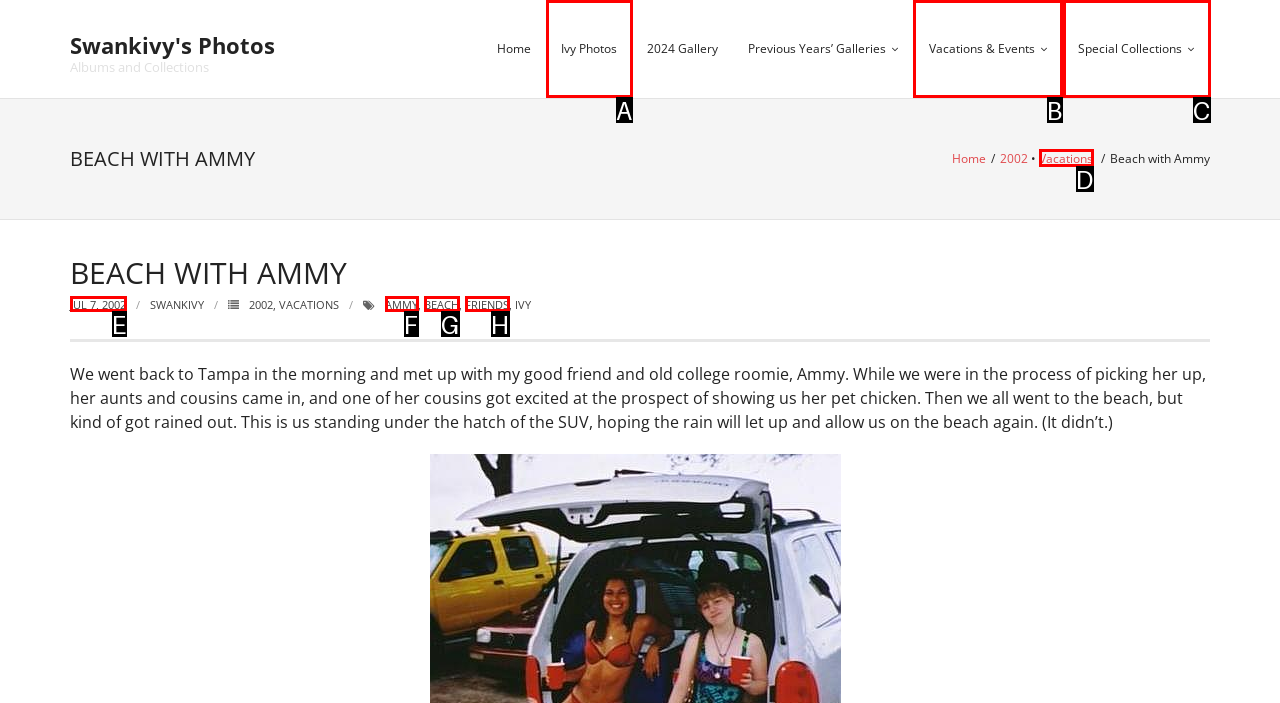Point out which UI element to click to complete this task: Check out Vacations & Events
Answer with the letter corresponding to the right option from the available choices.

B